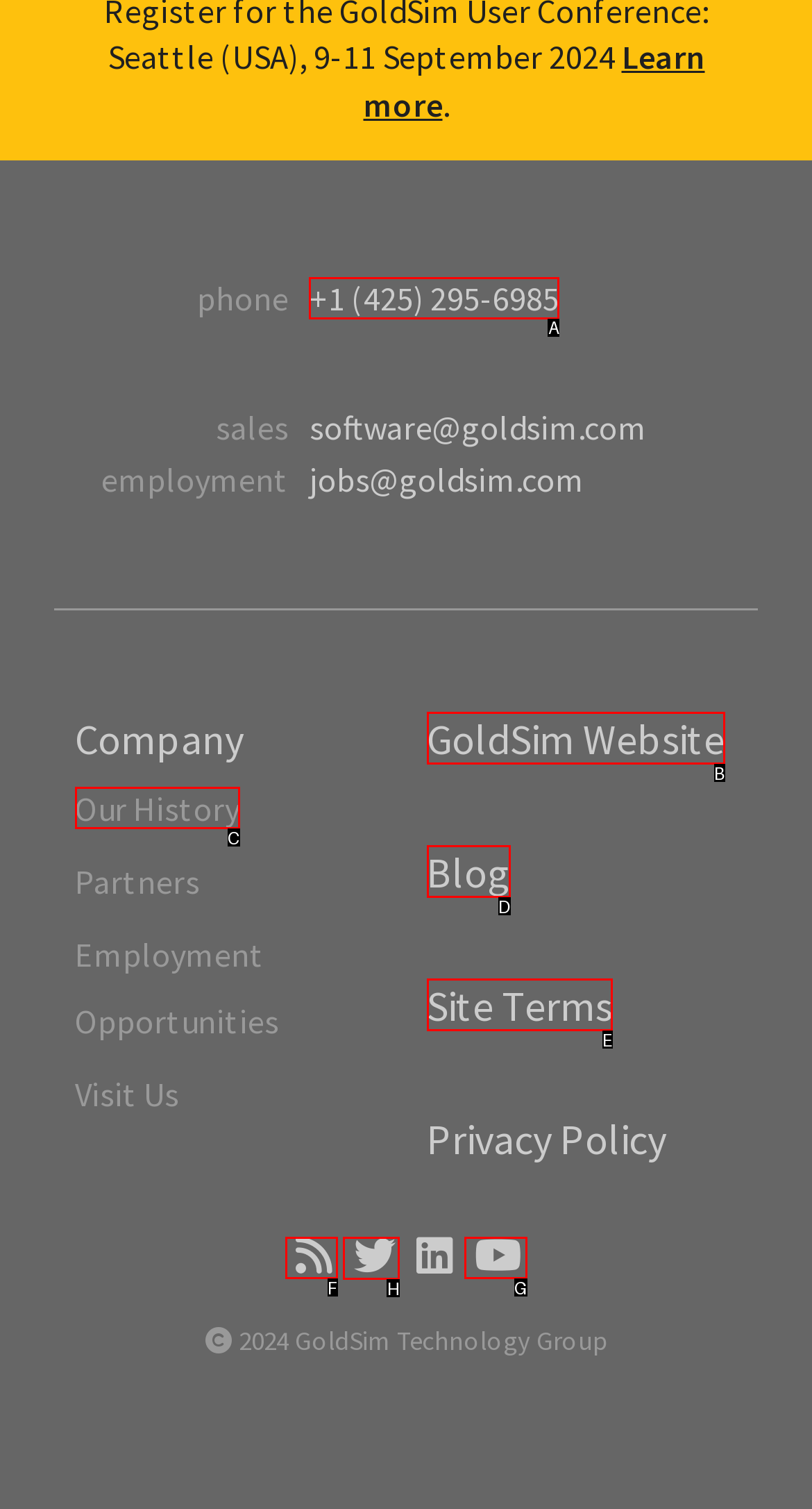To execute the task: Follow the company on Twitter, which one of the highlighted HTML elements should be clicked? Answer with the option's letter from the choices provided.

H